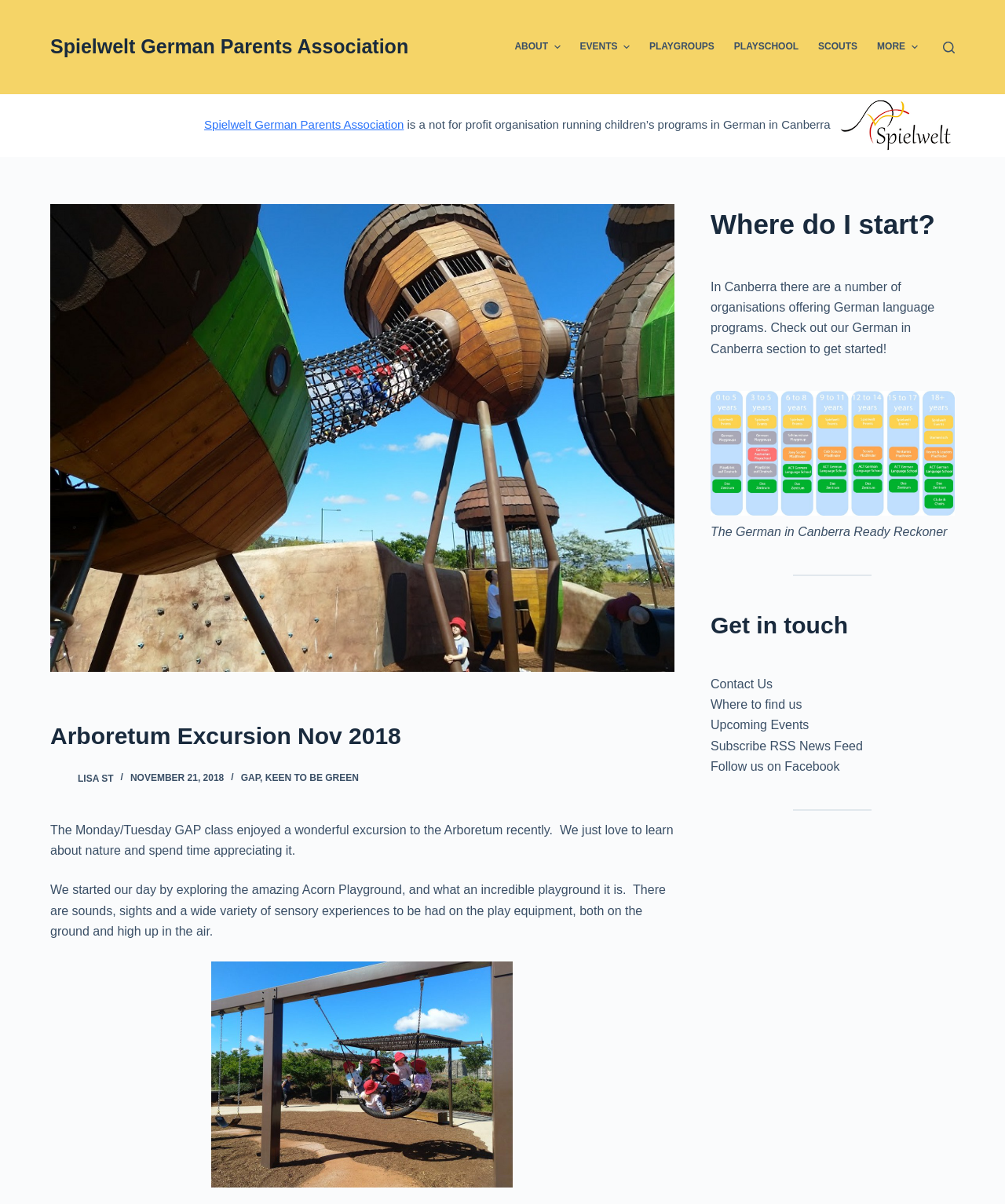How many links are there in the 'Get in touch' section?
Based on the screenshot, provide your answer in one word or phrase.

5